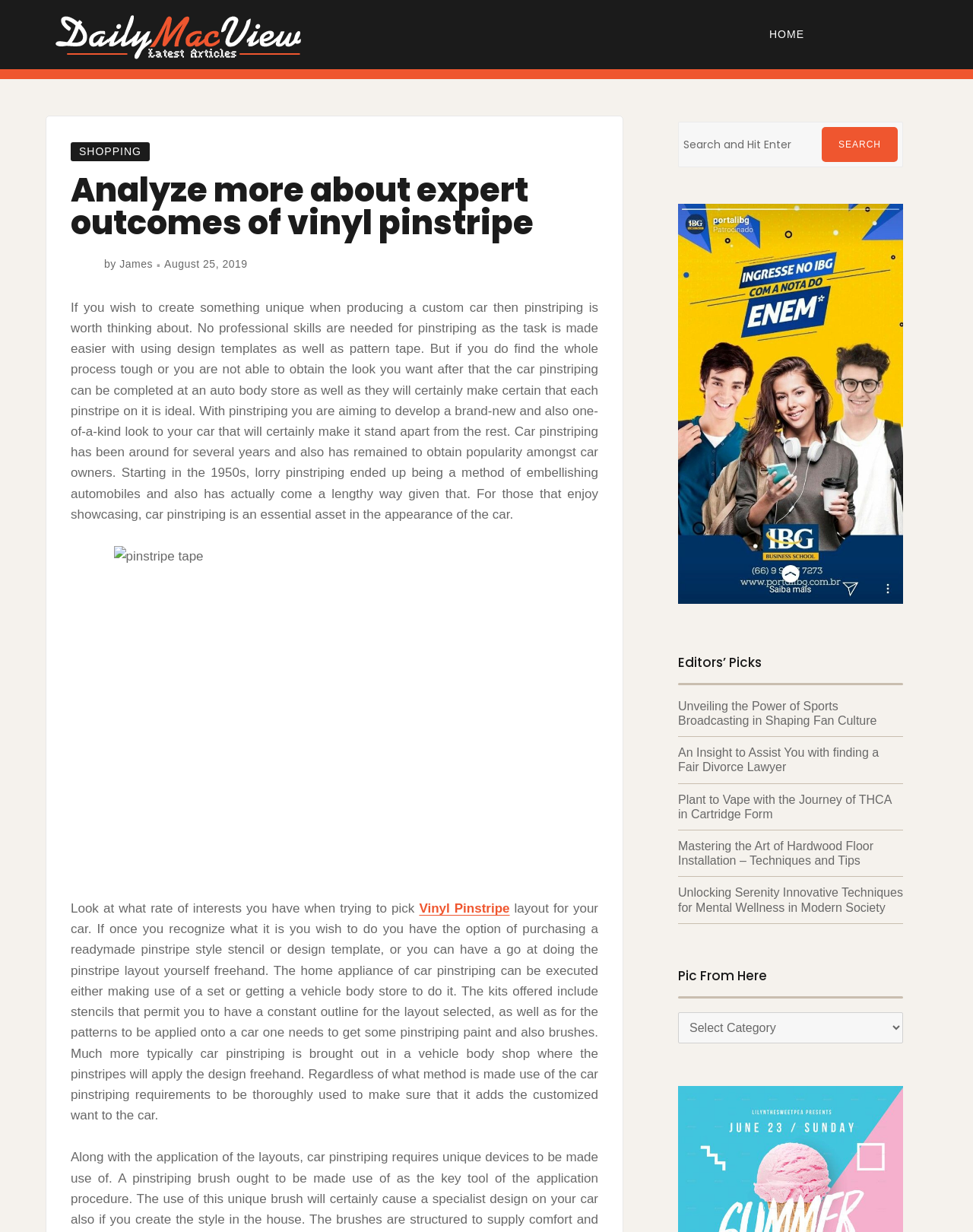Determine the bounding box coordinates for the UI element matching this description: "August 25, 2019August 28, 2019".

[0.169, 0.209, 0.254, 0.219]